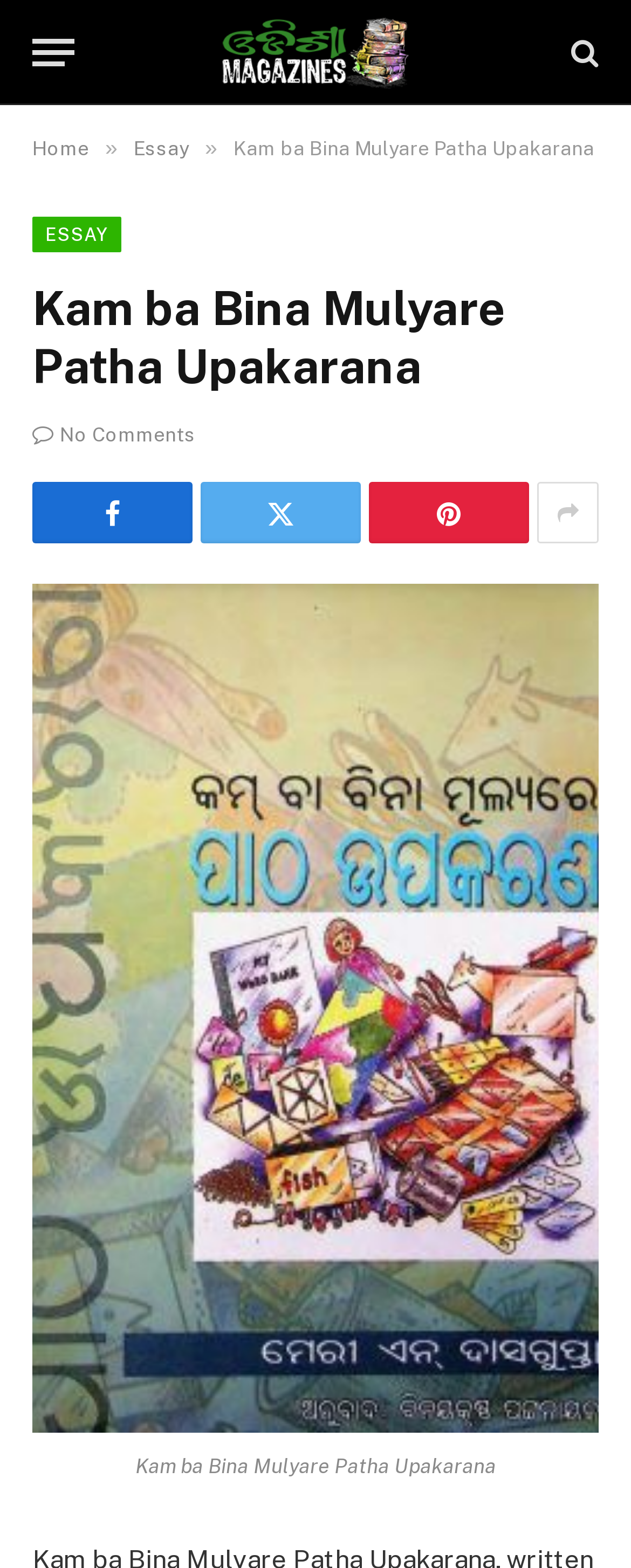Locate the bounding box coordinates of the element to click to perform the following action: 'View comments'. The coordinates should be given as four float values between 0 and 1, in the form of [left, top, right, bottom].

[0.051, 0.271, 0.31, 0.285]